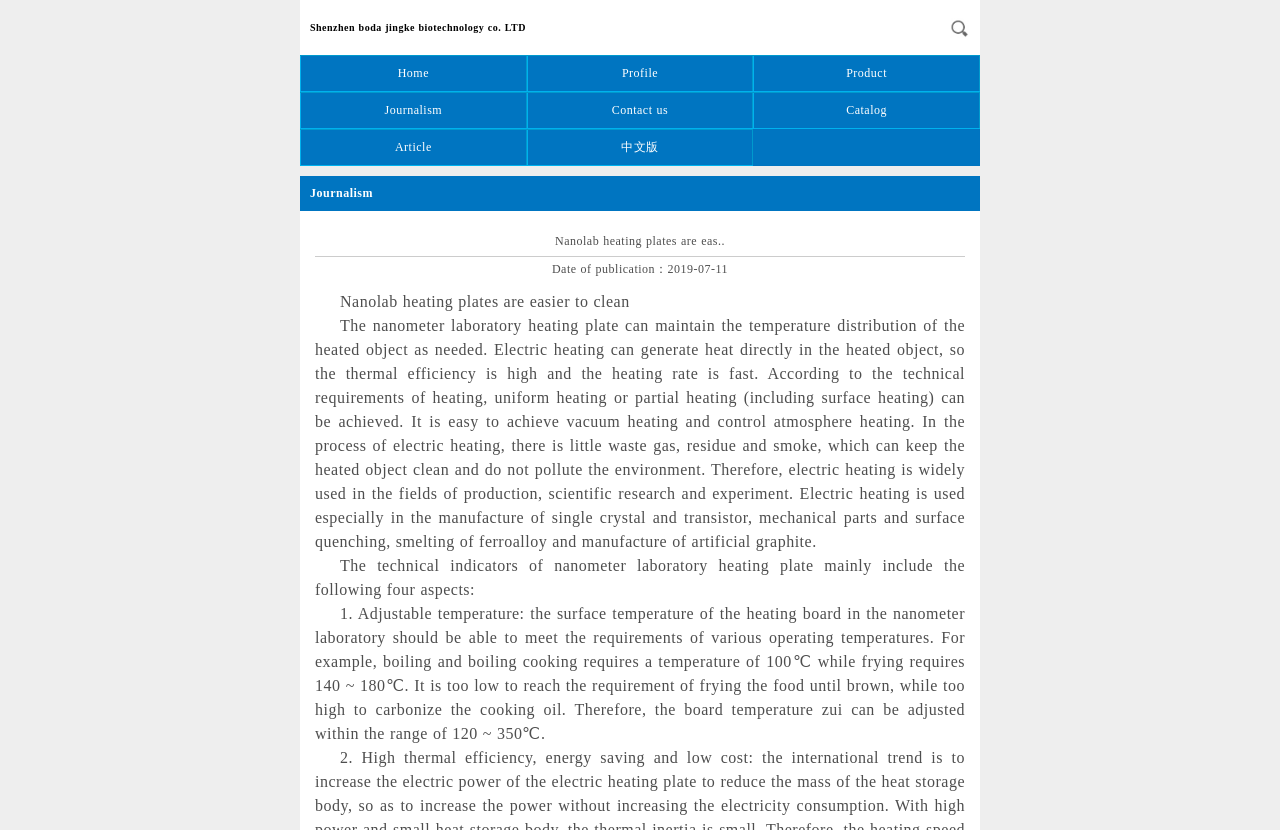Please identify the bounding box coordinates of where to click in order to follow the instruction: "Click the 'Home' link".

[0.234, 0.067, 0.411, 0.11]